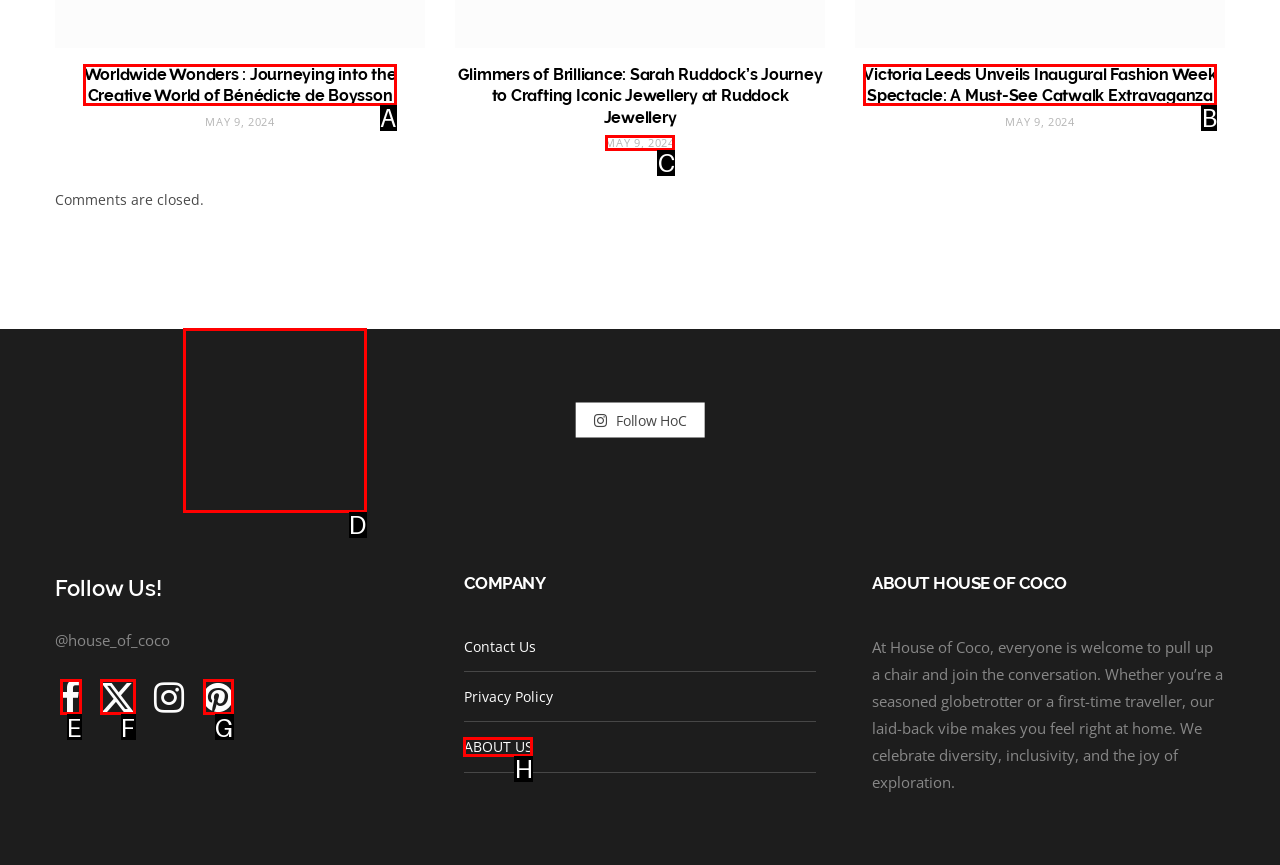Which lettered option should I select to achieve the task: View the news according to the highlighted elements in the screenshot?

None